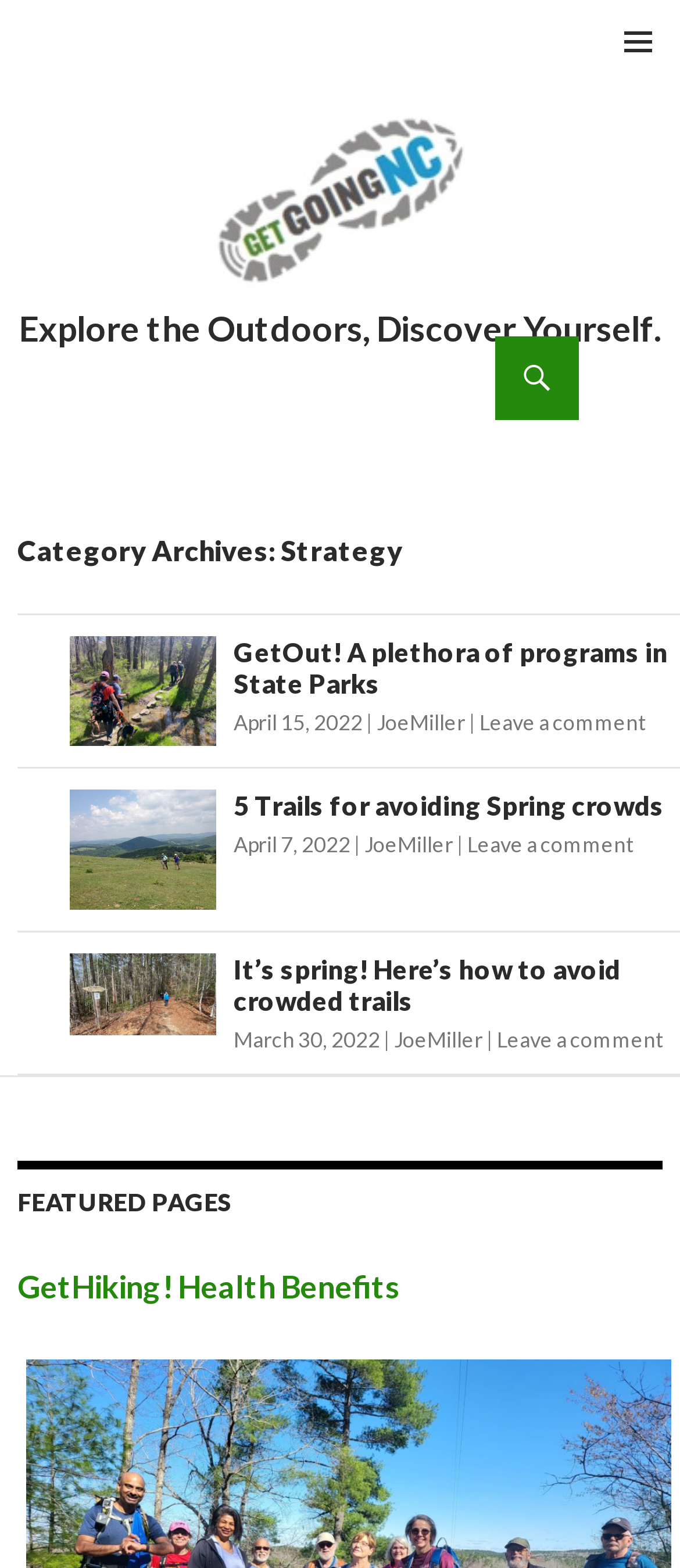Find the bounding box coordinates of the element to click in order to complete this instruction: "Click PRIMARY MENU". The bounding box coordinates must be four float numbers between 0 and 1, denoted as [left, top, right, bottom].

[0.877, 0.0, 1.0, 0.053]